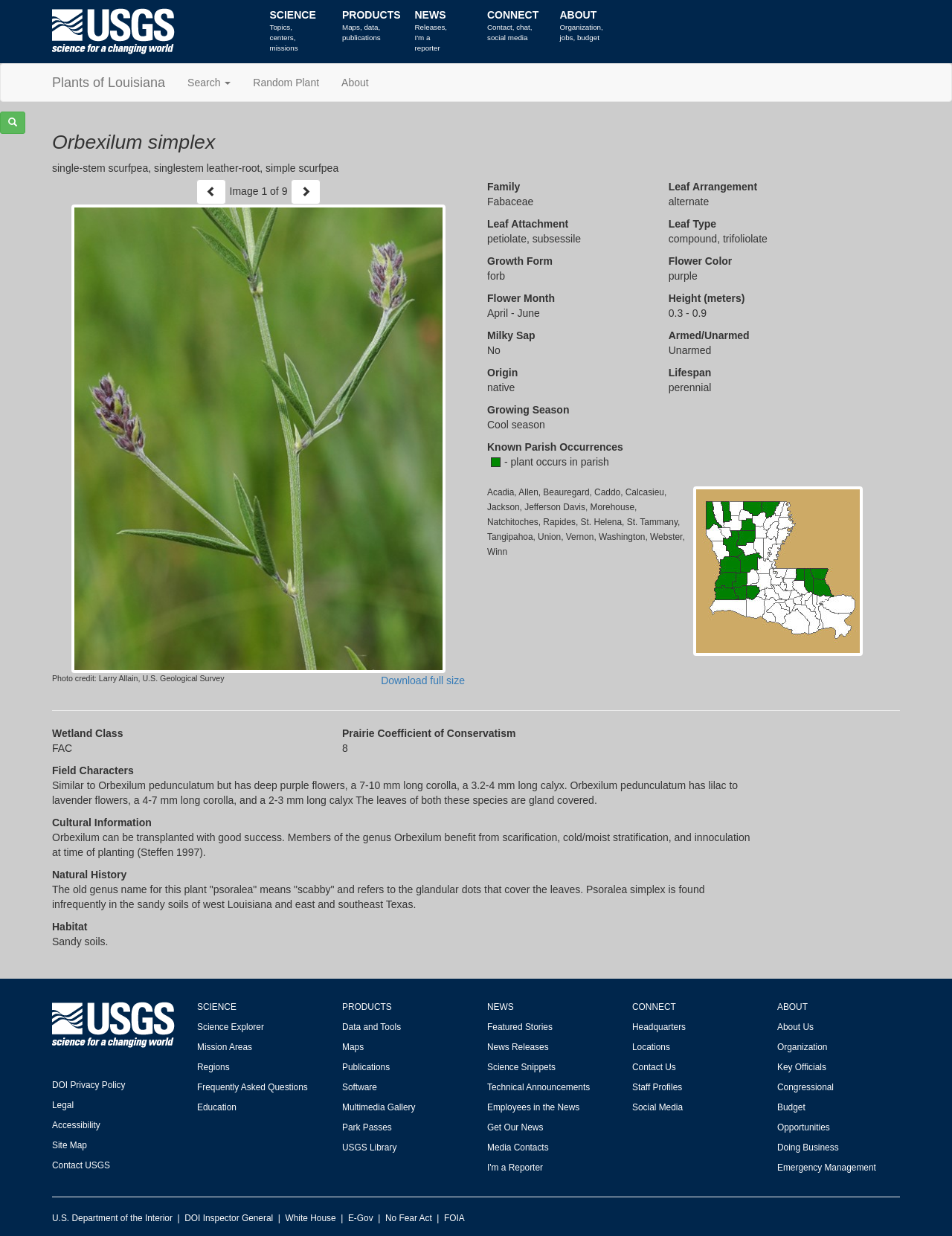Please specify the bounding box coordinates of the clickable section necessary to execute the following command: "Search for a plant".

[0.0, 0.09, 0.027, 0.108]